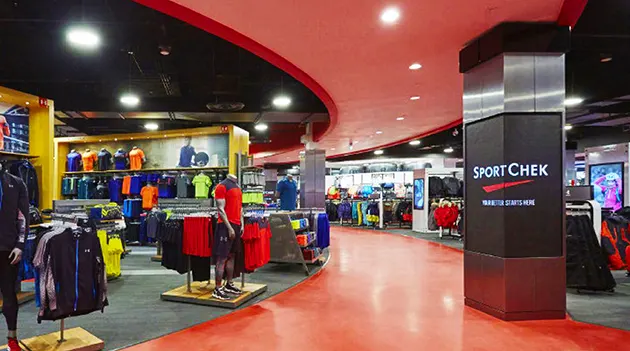What is displayed on the racks?
Please look at the screenshot and answer in one word or a short phrase.

Colorful athletic clothing